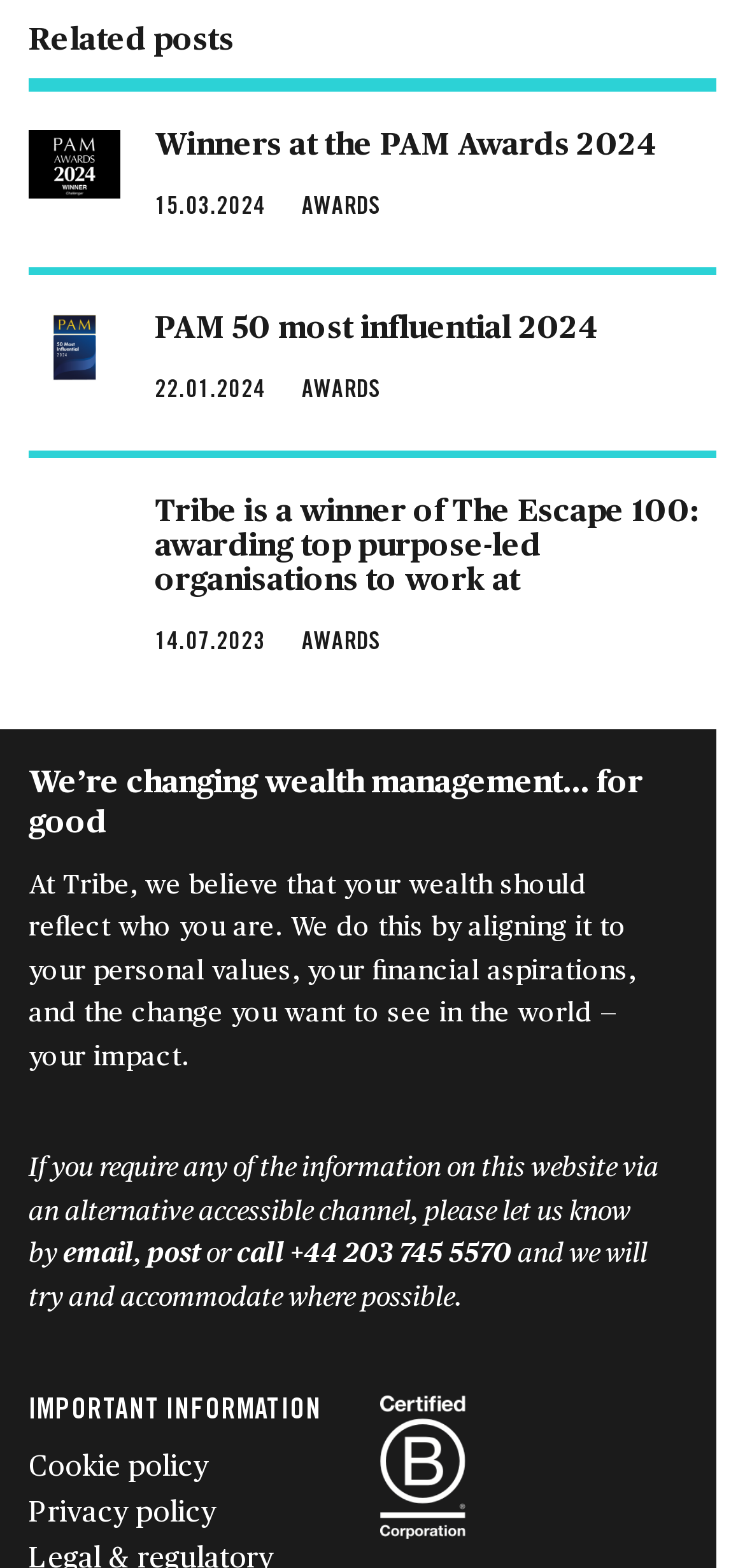Locate the bounding box coordinates of the clickable area to execute the instruction: "Click on 'Tribe is a winner of The Escape 100: awarding top purpose-led organisations to work at'". Provide the coordinates as four float numbers between 0 and 1, represented as [left, top, right, bottom].

[0.208, 0.317, 0.938, 0.38]